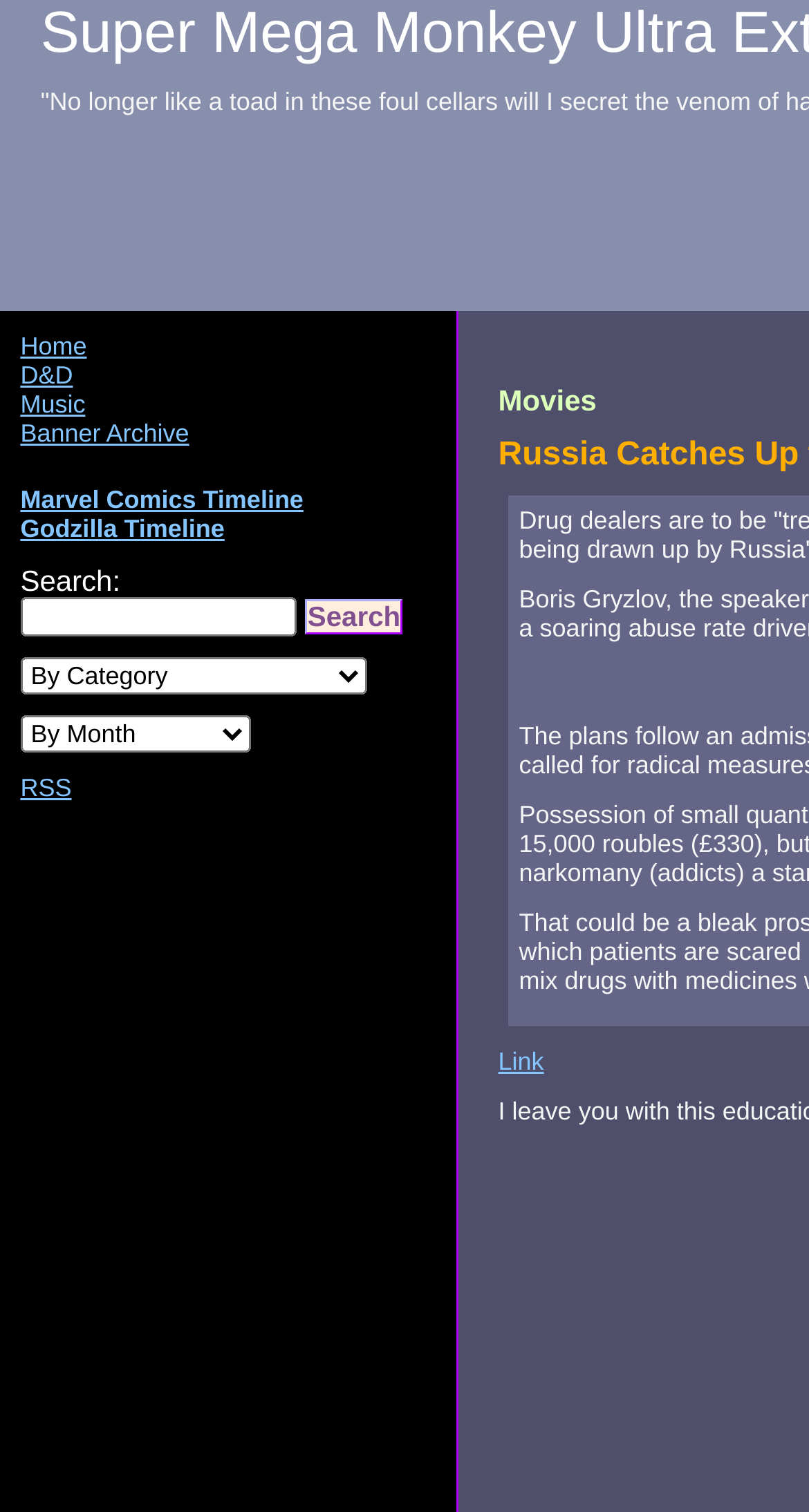Using the element description: "Marvel Comics Timeline", determine the bounding box coordinates for the specified UI element. The coordinates should be four float numbers between 0 and 1, [left, top, right, bottom].

[0.025, 0.321, 0.375, 0.34]